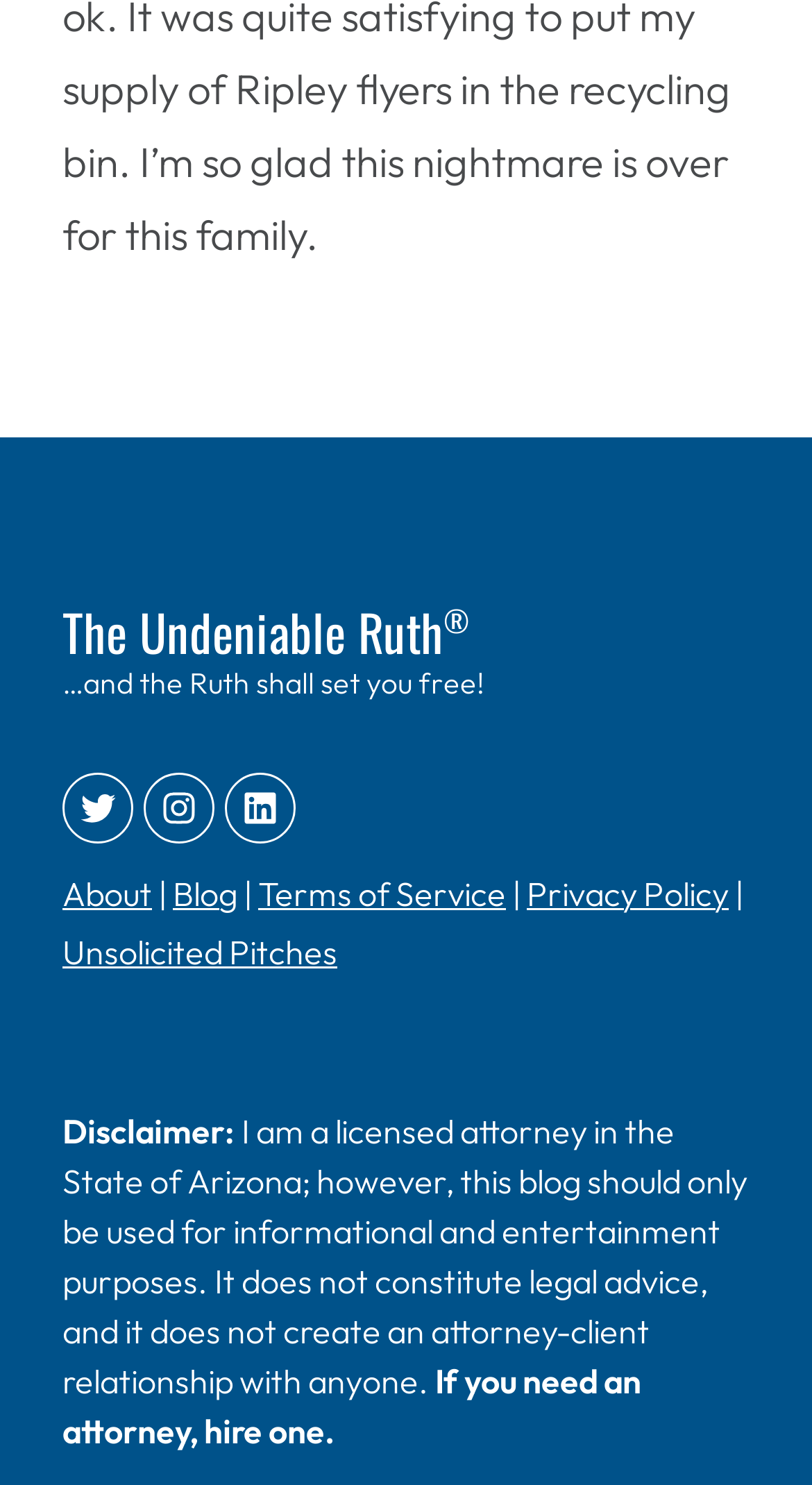Provide a short, one-word or phrase answer to the question below:
What is the profession of the blogger?

Licensed attorney